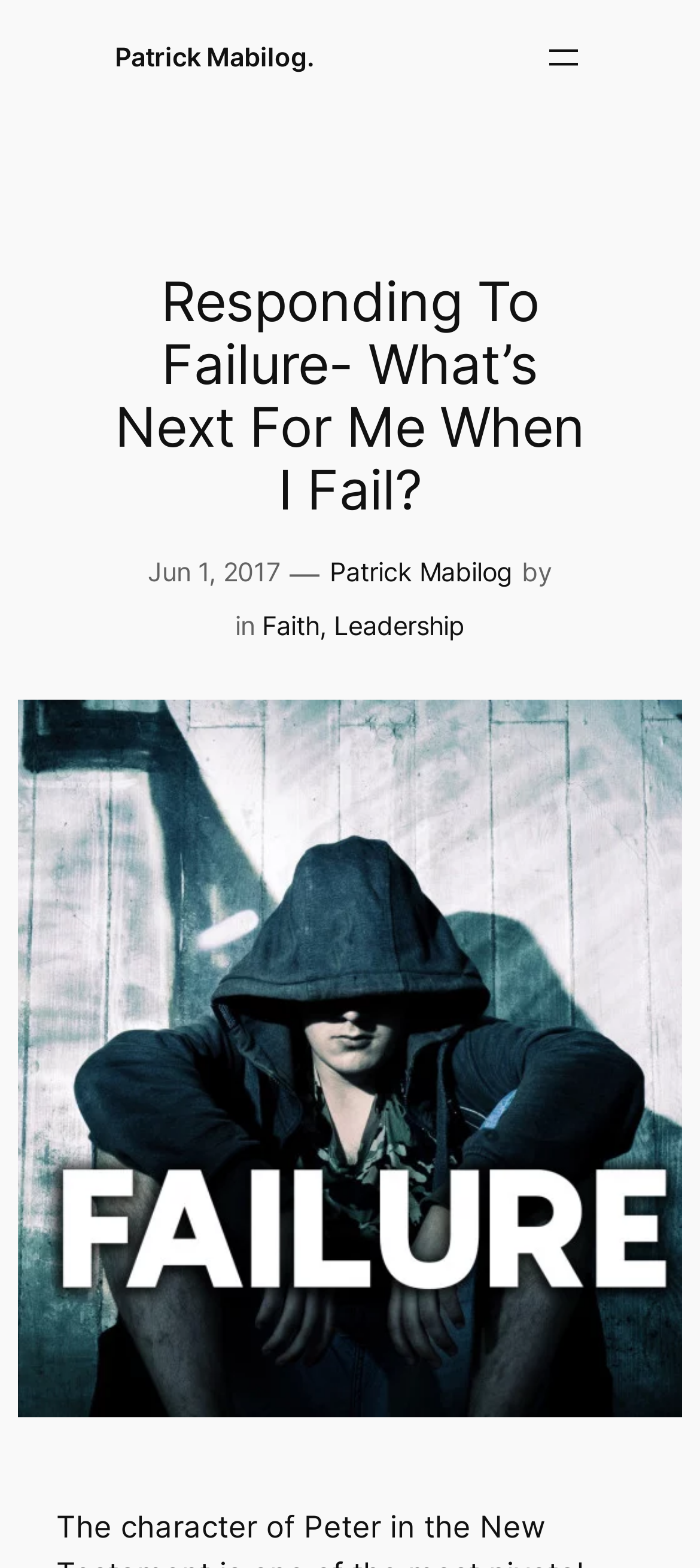Give the bounding box coordinates for the element described as: "title="LinkedIn"".

None